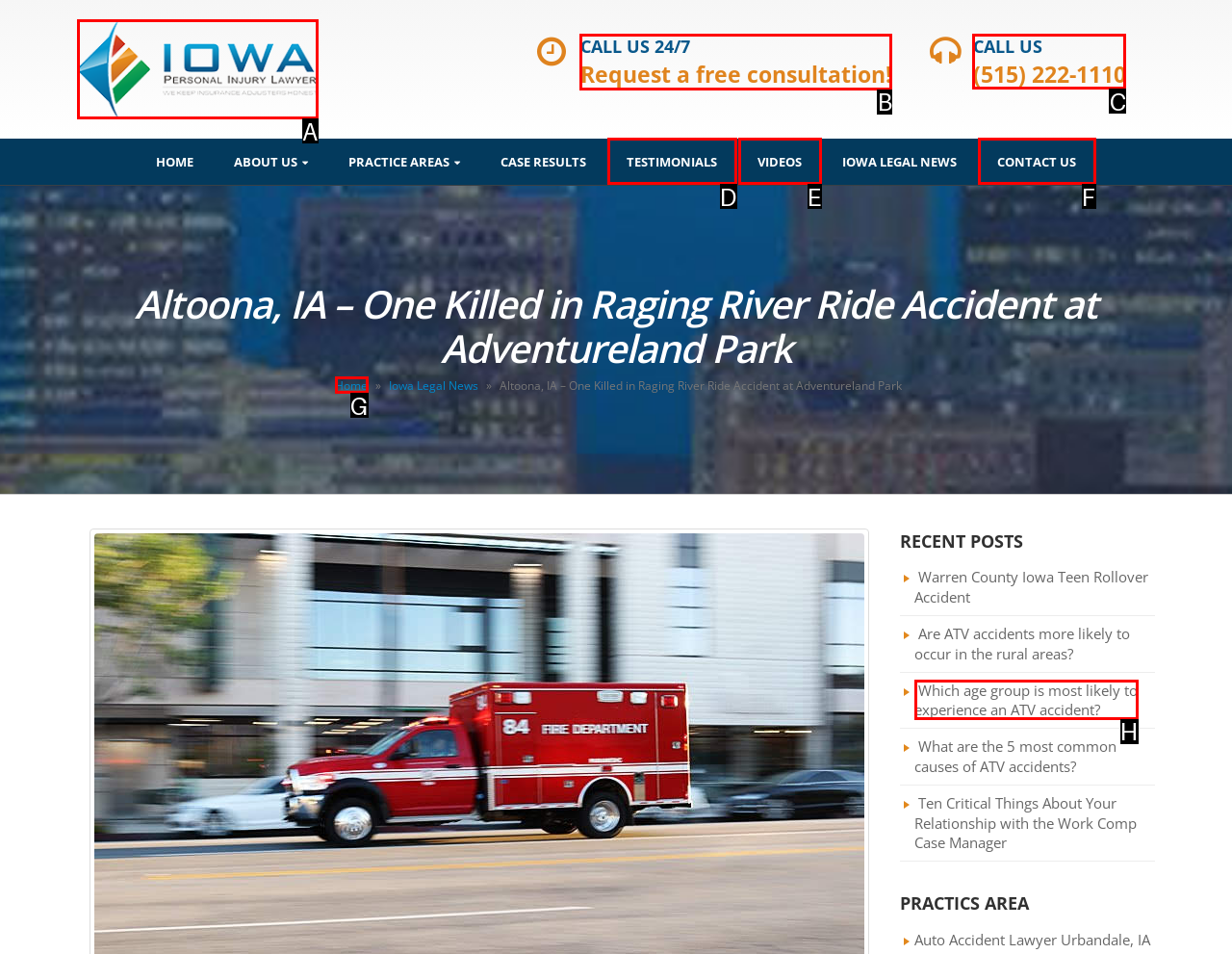For the task: Request a free consultation, identify the HTML element to click.
Provide the letter corresponding to the right choice from the given options.

B